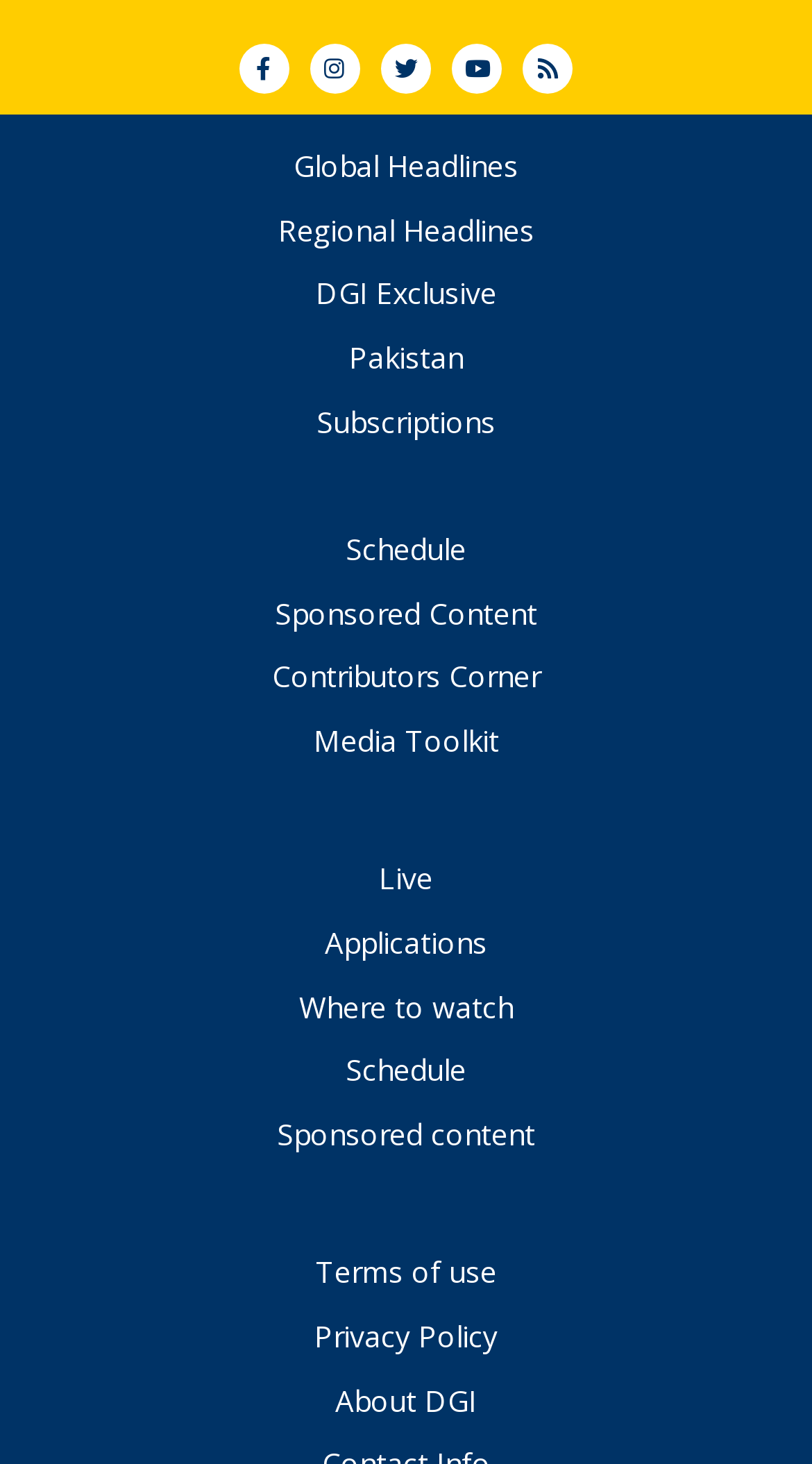Please identify the coordinates of the bounding box for the clickable region that will accomplish this instruction: "Watch live".

[0.467, 0.586, 0.533, 0.613]